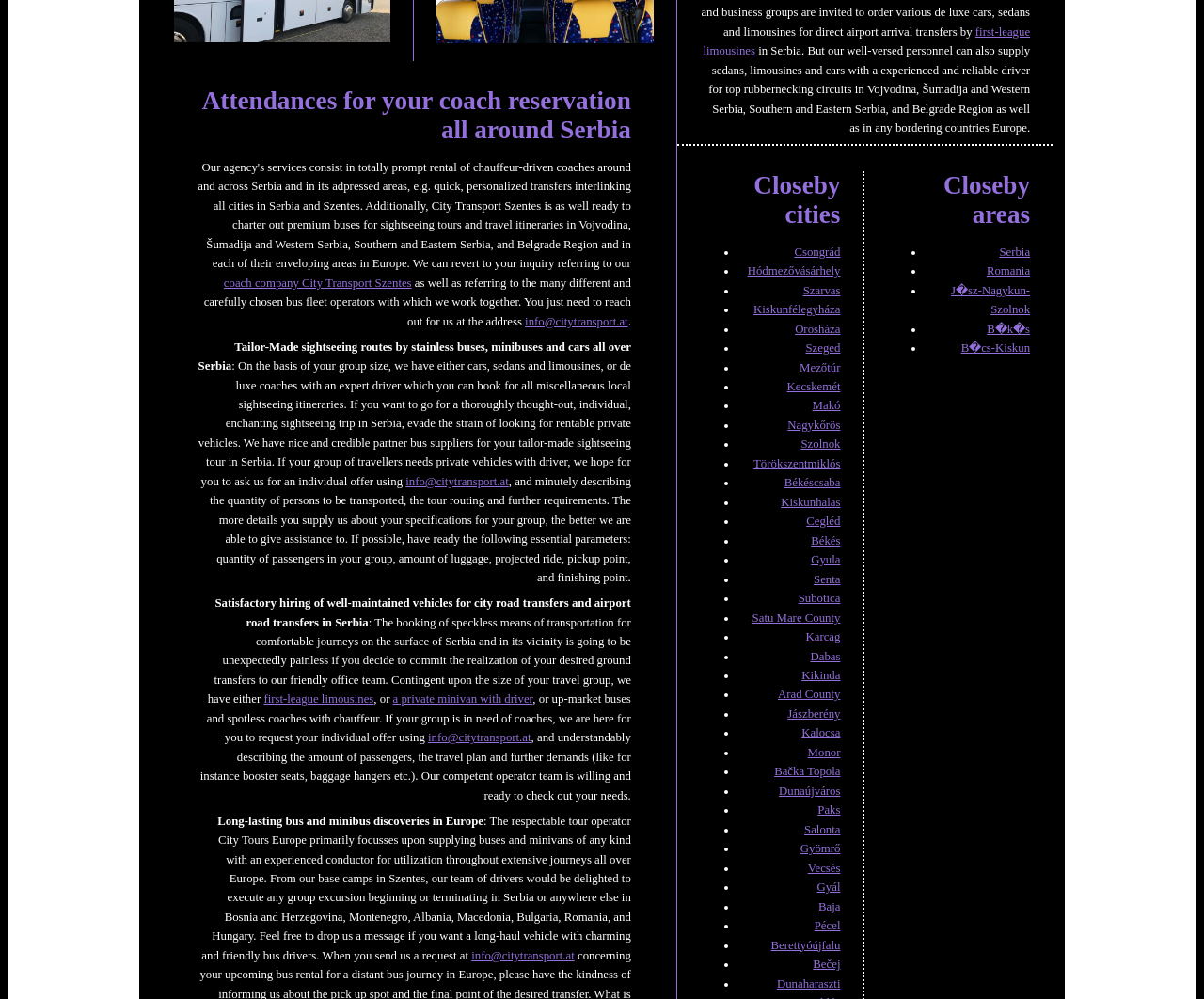What are the nearby cities mentioned in the webpage?
Using the information from the image, answer the question thoroughly.

The webpage lists several nearby cities, including Csongrád, Hódmezővásárhely, Szarvas, Kiskunfélegyháza, and many others, which are likely to be served by the coach reservation services.